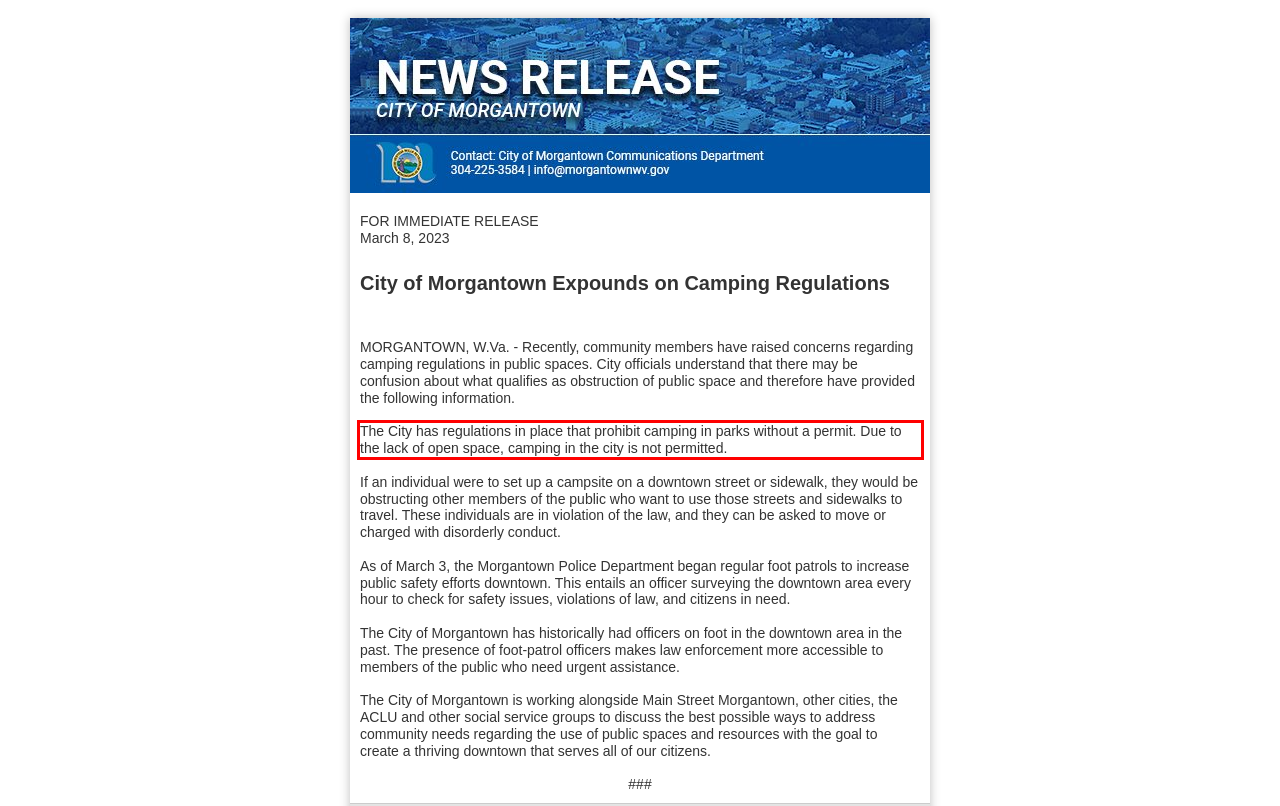You have a screenshot of a webpage with a red bounding box. Use OCR to generate the text contained within this red rectangle.

The City has regulations in place that prohibit camping in parks without a permit. Due to the lack of open space, camping in the city is not permitted.